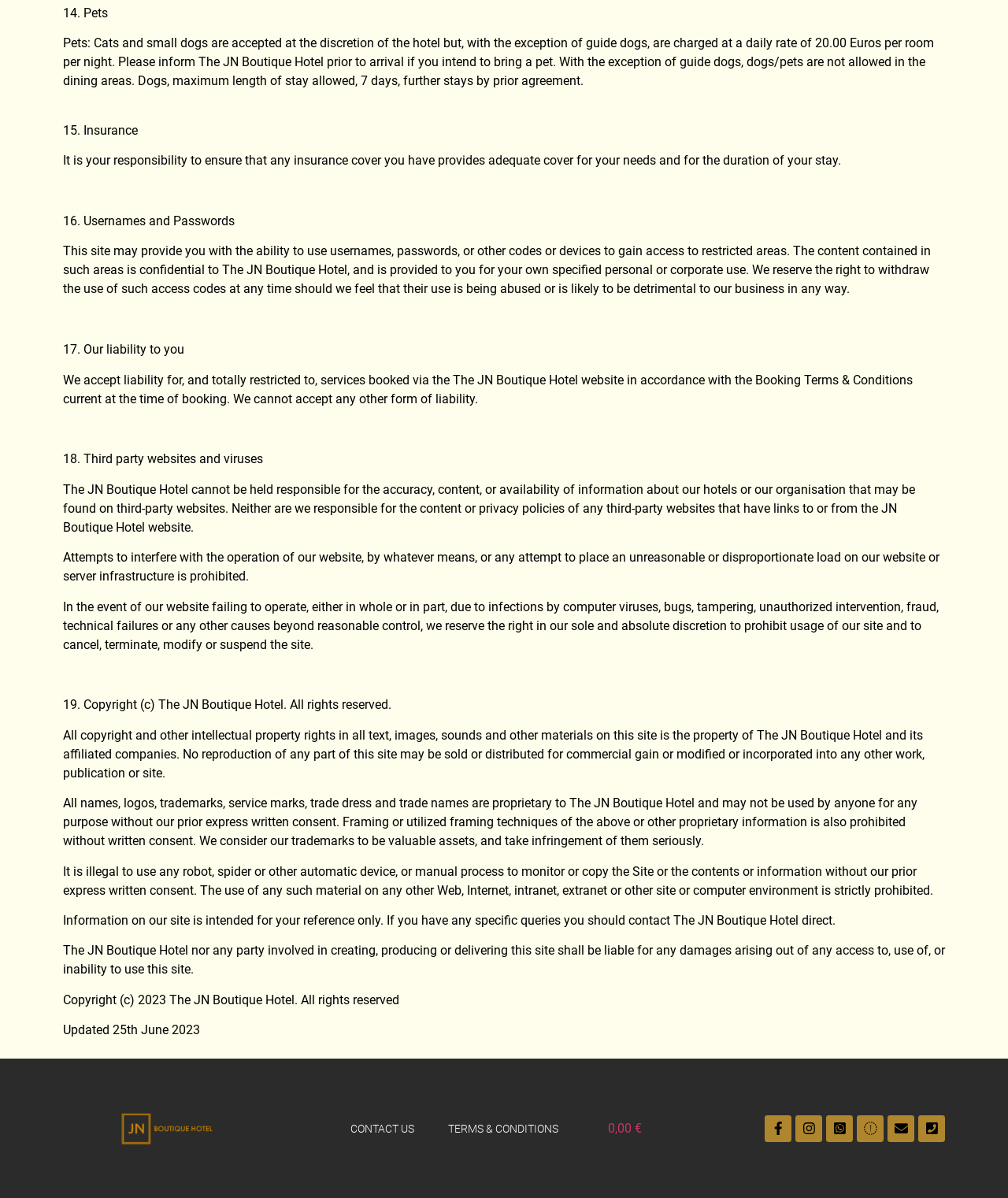Provide a one-word or one-phrase answer to the question:
What happens if the website fails to operate due to viruses or other causes?

Right to prohibit usage